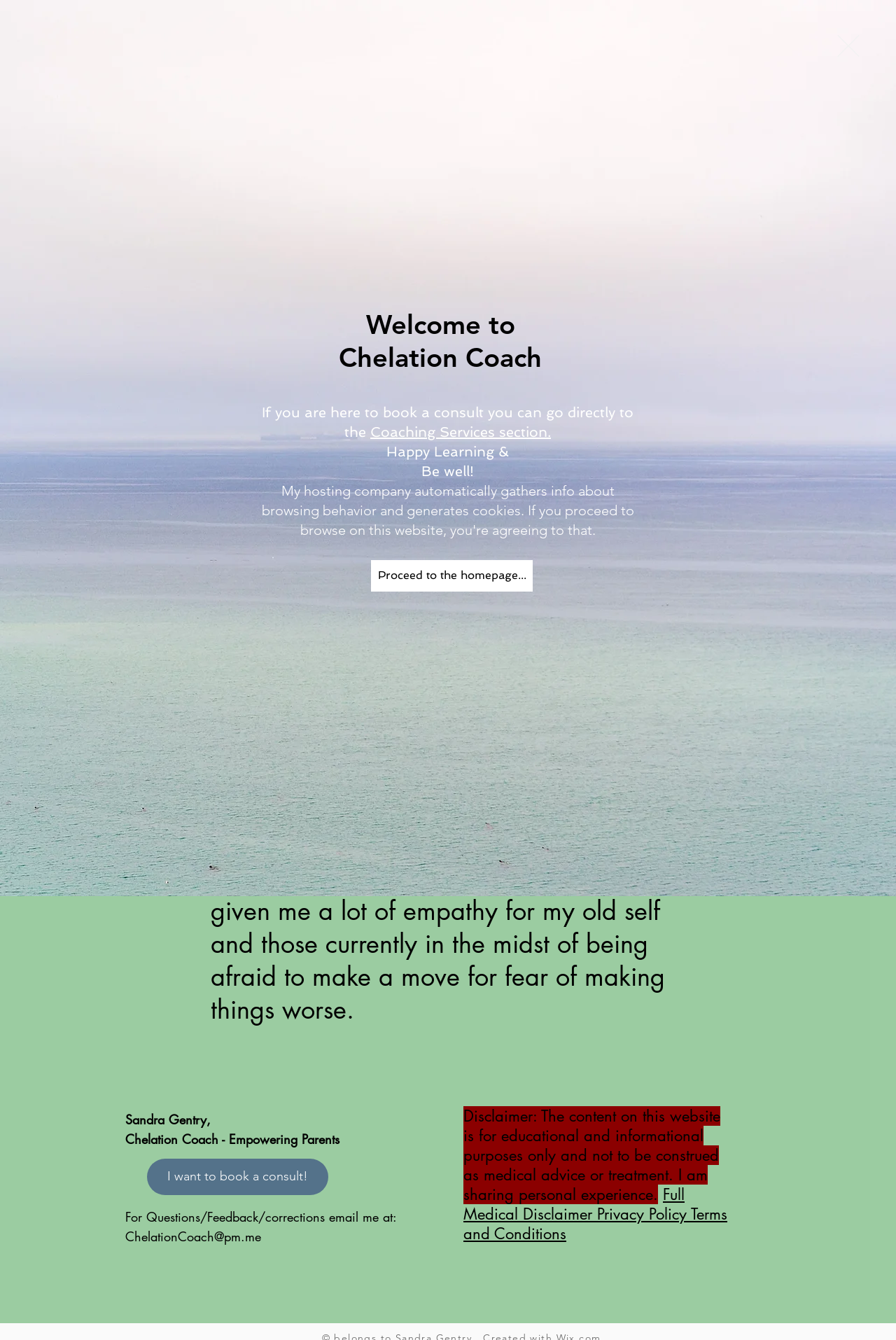Please respond in a single word or phrase: 
How many steps are involved in booking an appointment?

4